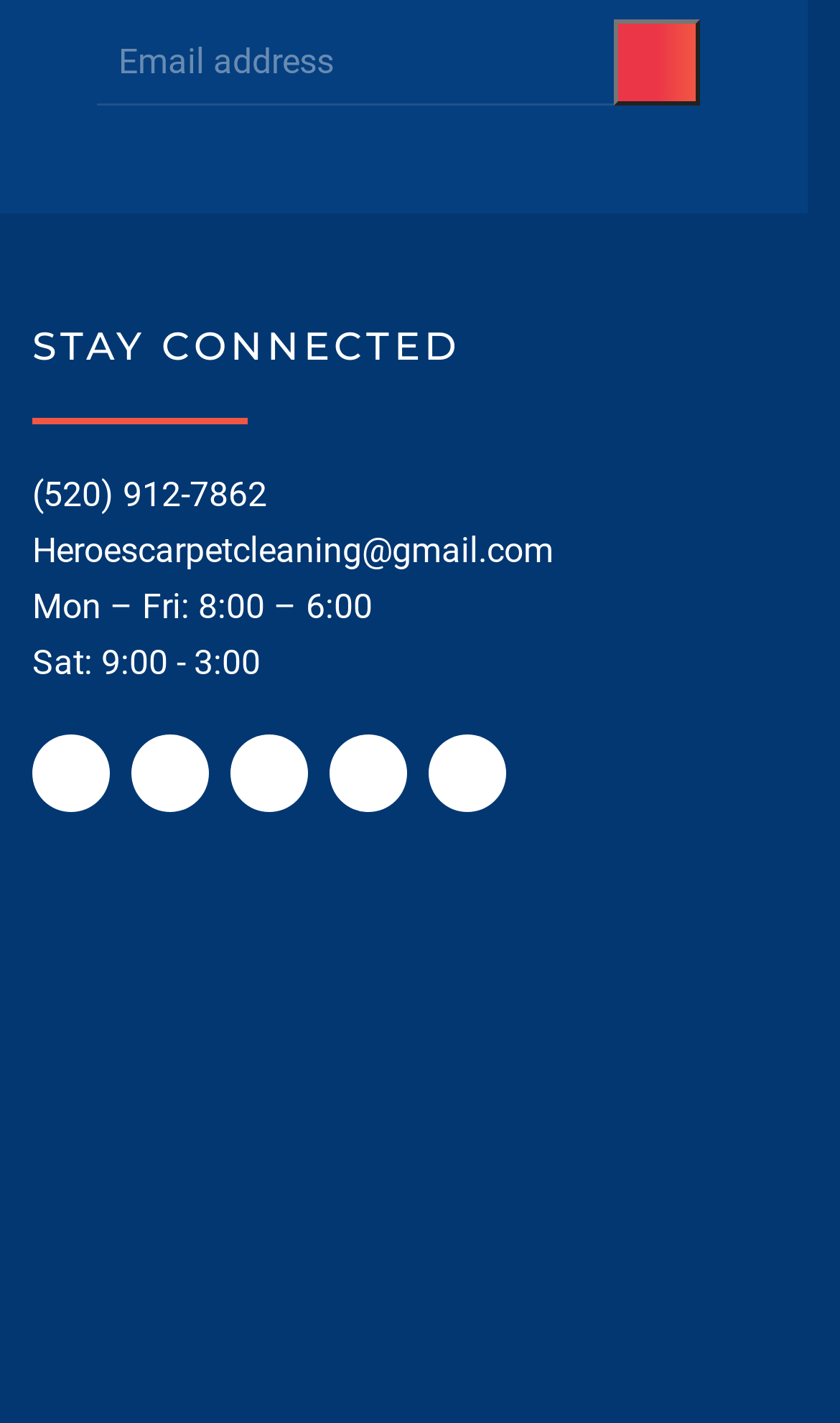Find the bounding box coordinates for the HTML element described as: "alt="Top Carpet Cleaner in Tucson"". The coordinates should consist of four float values between 0 and 1, i.e., [left, top, right, bottom].

[0.244, 0.692, 0.756, 0.934]